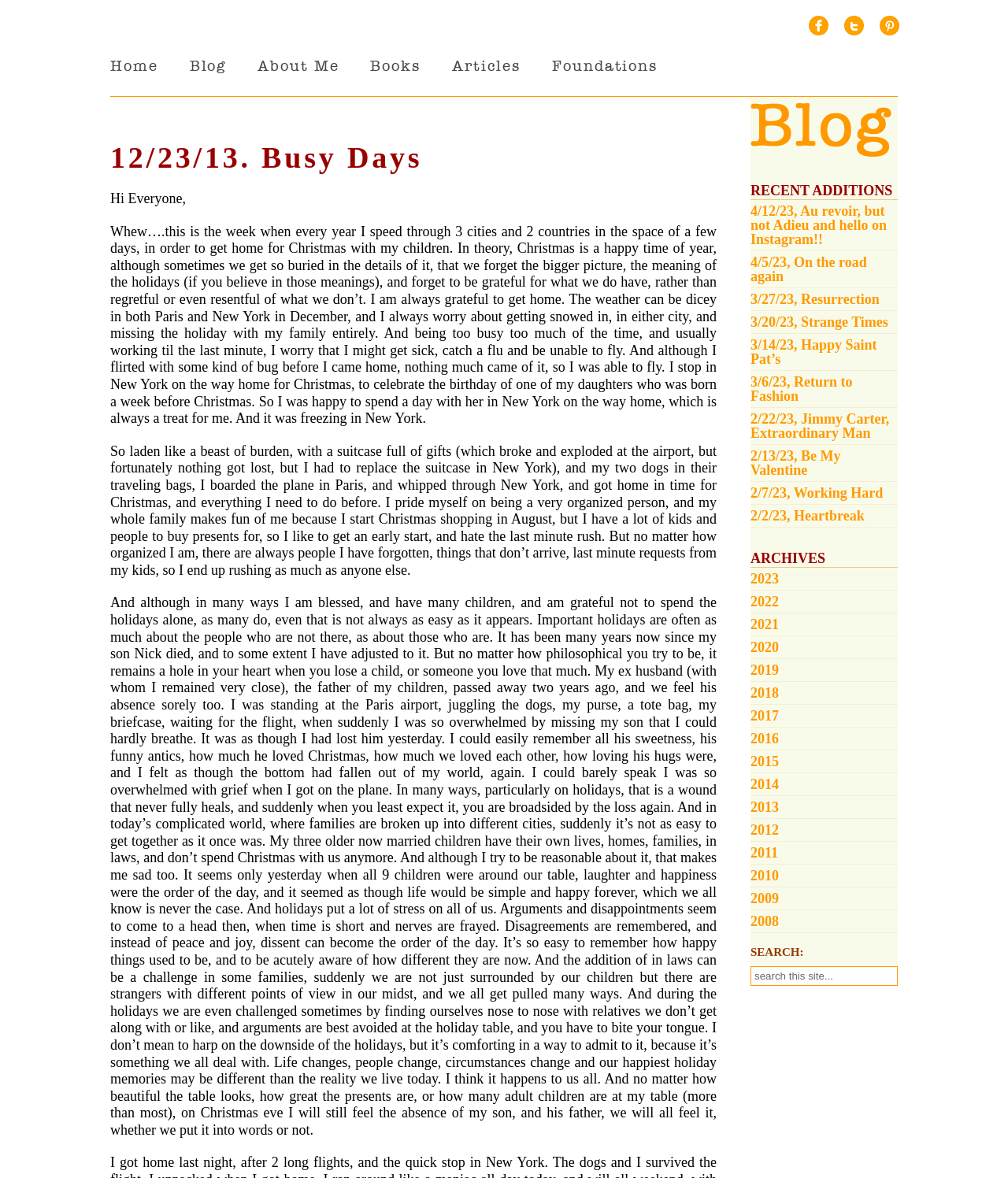How many years are listed in the 'ARCHIVES' section?
Provide a fully detailed and comprehensive answer to the question.

The 'ARCHIVES' section is identified by the heading element with the text 'ARCHIVES'. Below this heading, there are 15 link elements with year numbers, indicating 15 years of archives.